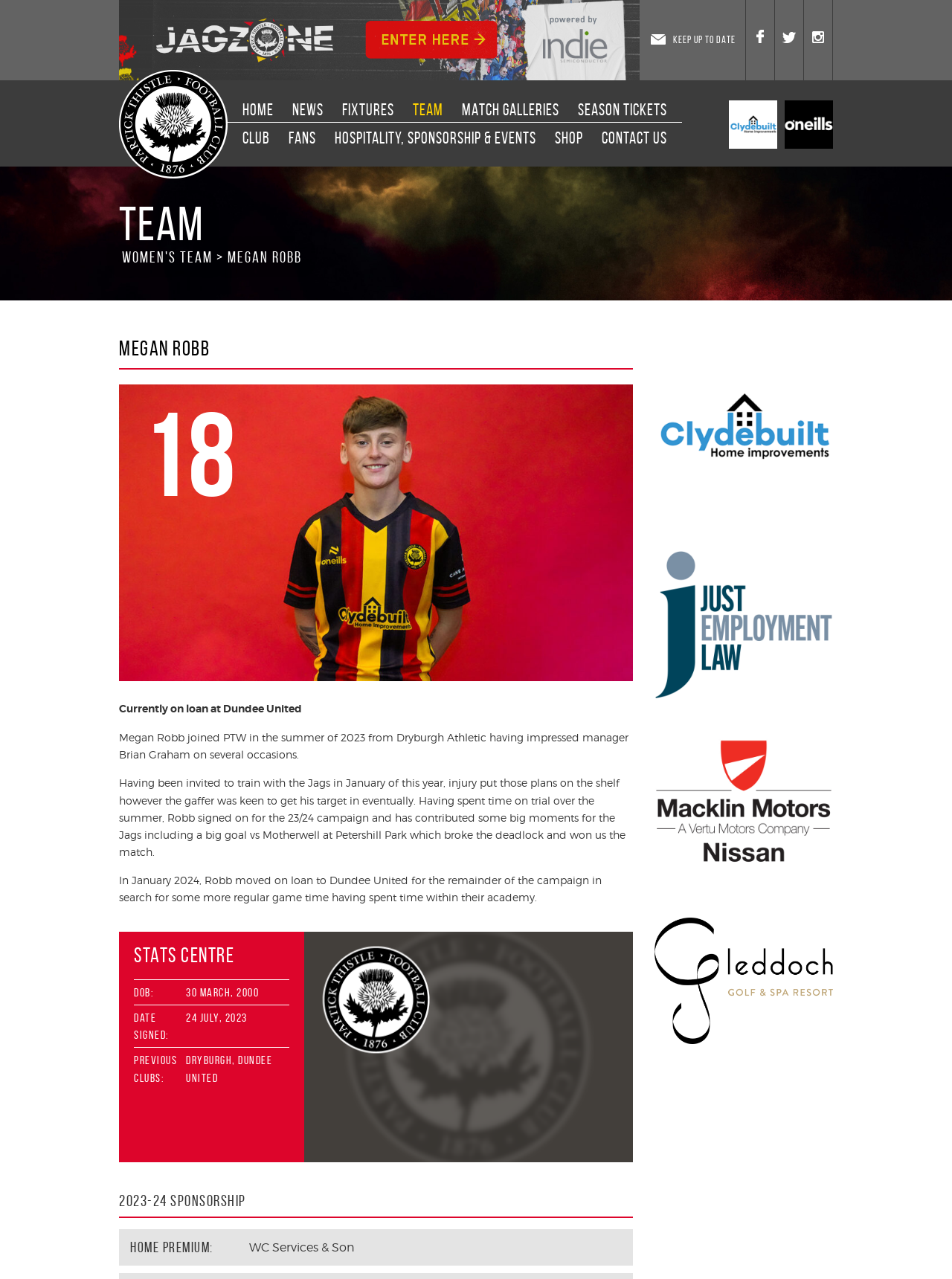What is the date Megan Robb signed with PTW?
From the screenshot, provide a brief answer in one word or phrase.

24 July, 2023